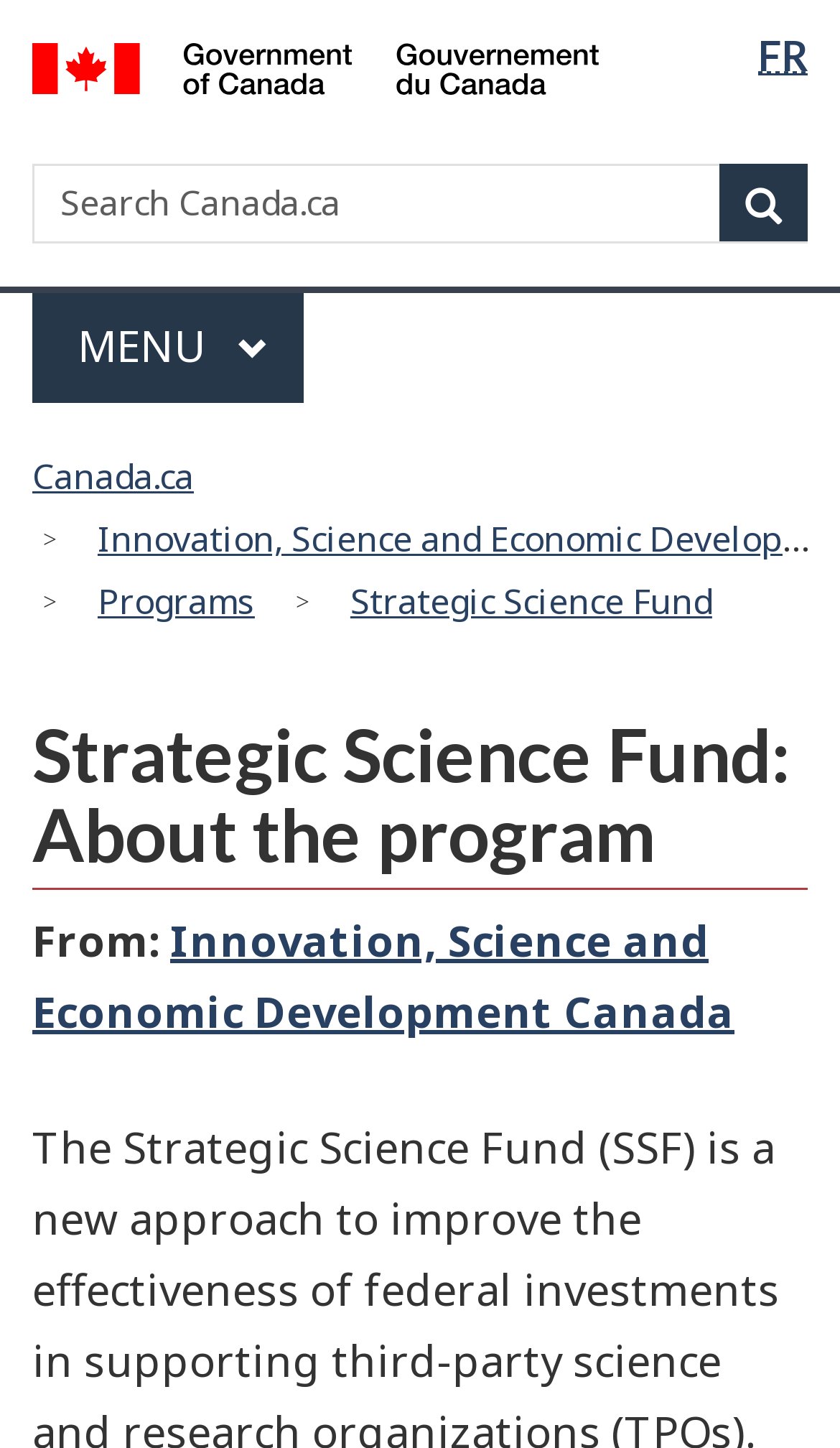Predict the bounding box coordinates of the area that should be clicked to accomplish the following instruction: "Search". The bounding box coordinates should consist of four float numbers between 0 and 1, i.e., [left, top, right, bottom].

[0.856, 0.114, 0.962, 0.167]